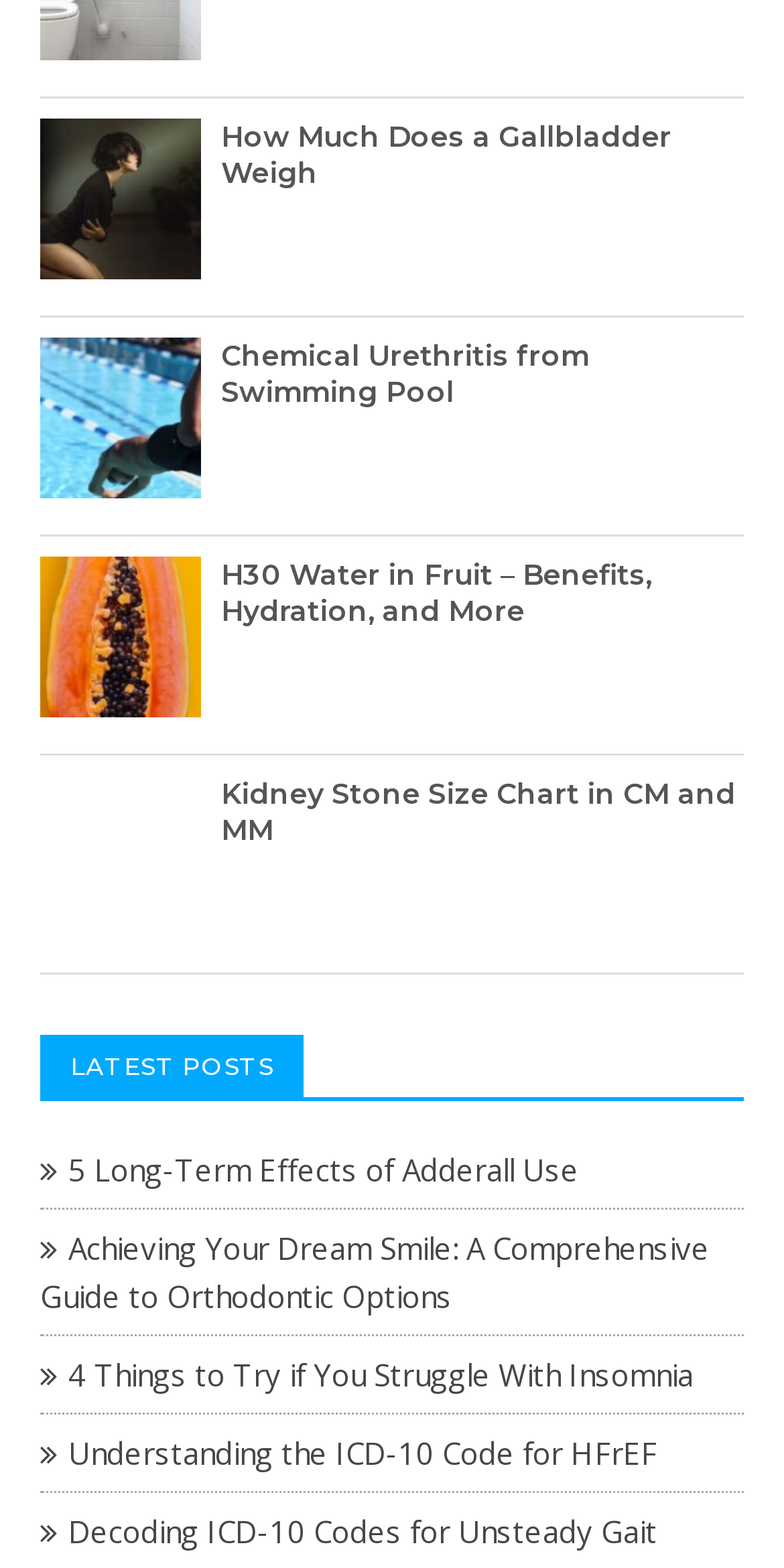How many images are there on the webpage?
Refer to the image and respond with a one-word or short-phrase answer.

5